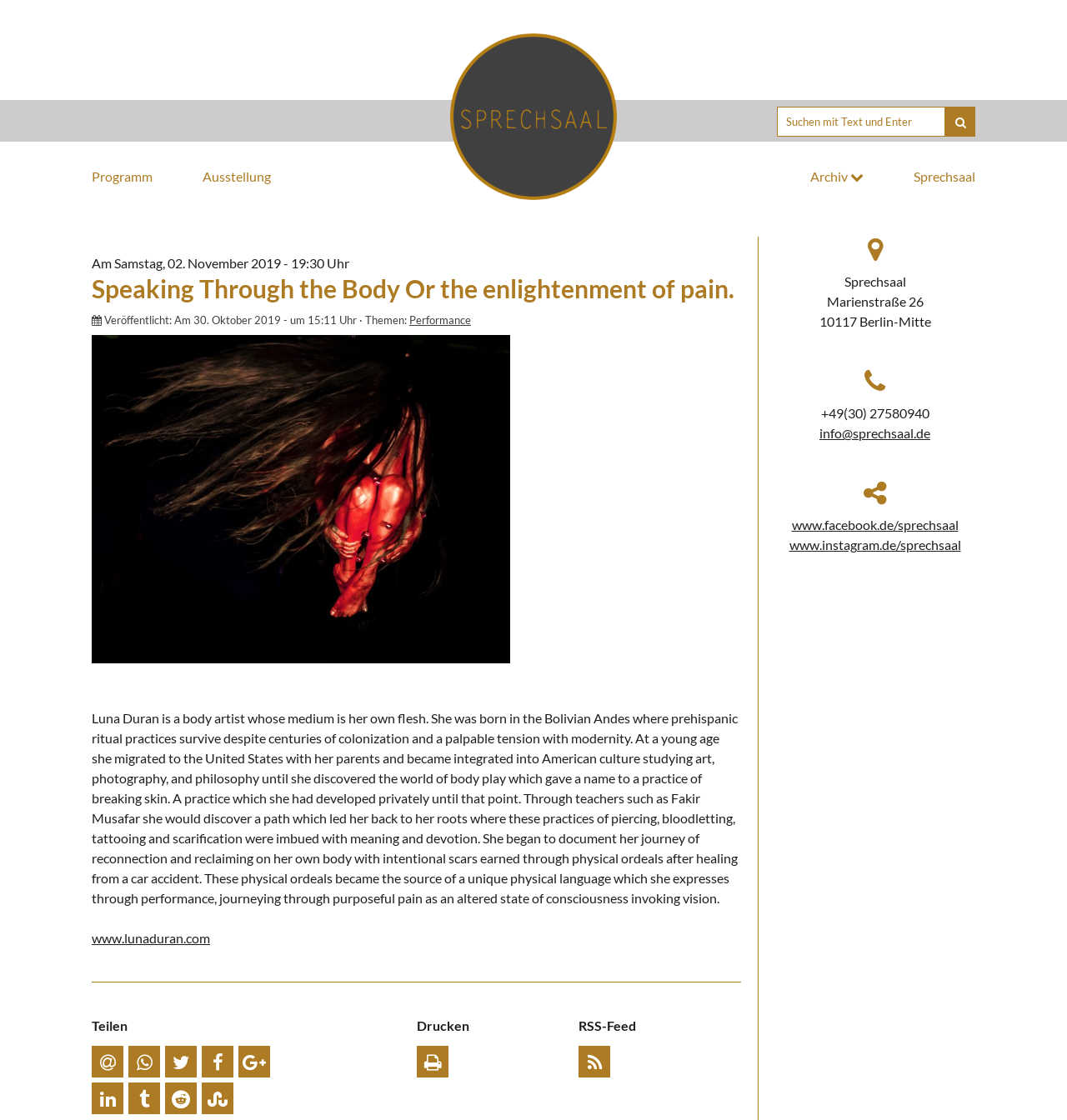Locate the bounding box coordinates of the area that needs to be clicked to fulfill the following instruction: "Contact Sprechsaal via email". The coordinates should be in the format of four float numbers between 0 and 1, namely [left, top, right, bottom].

[0.768, 0.379, 0.872, 0.394]